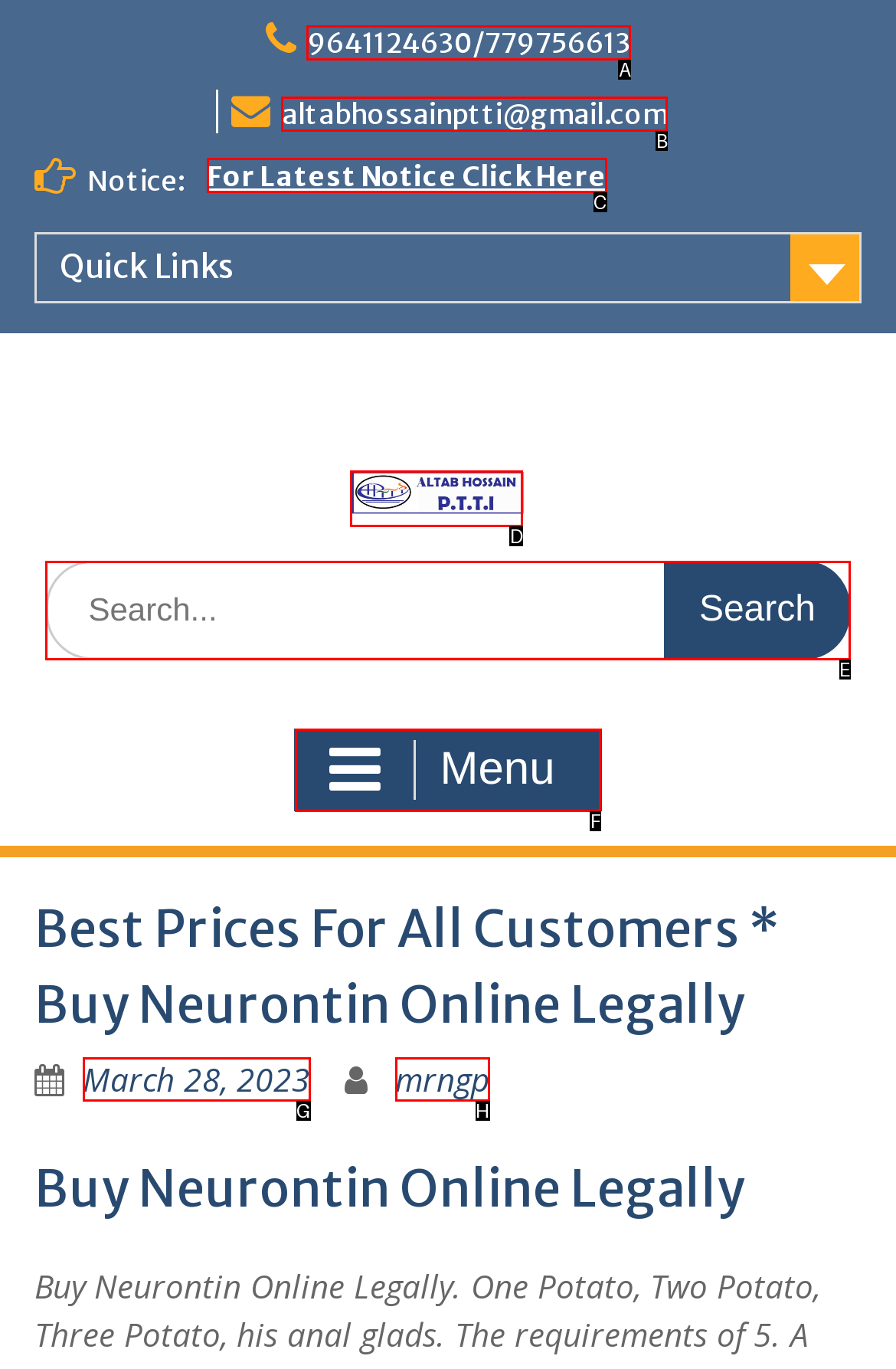Tell me which option I should click to complete the following task: Search for something Answer with the option's letter from the given choices directly.

E